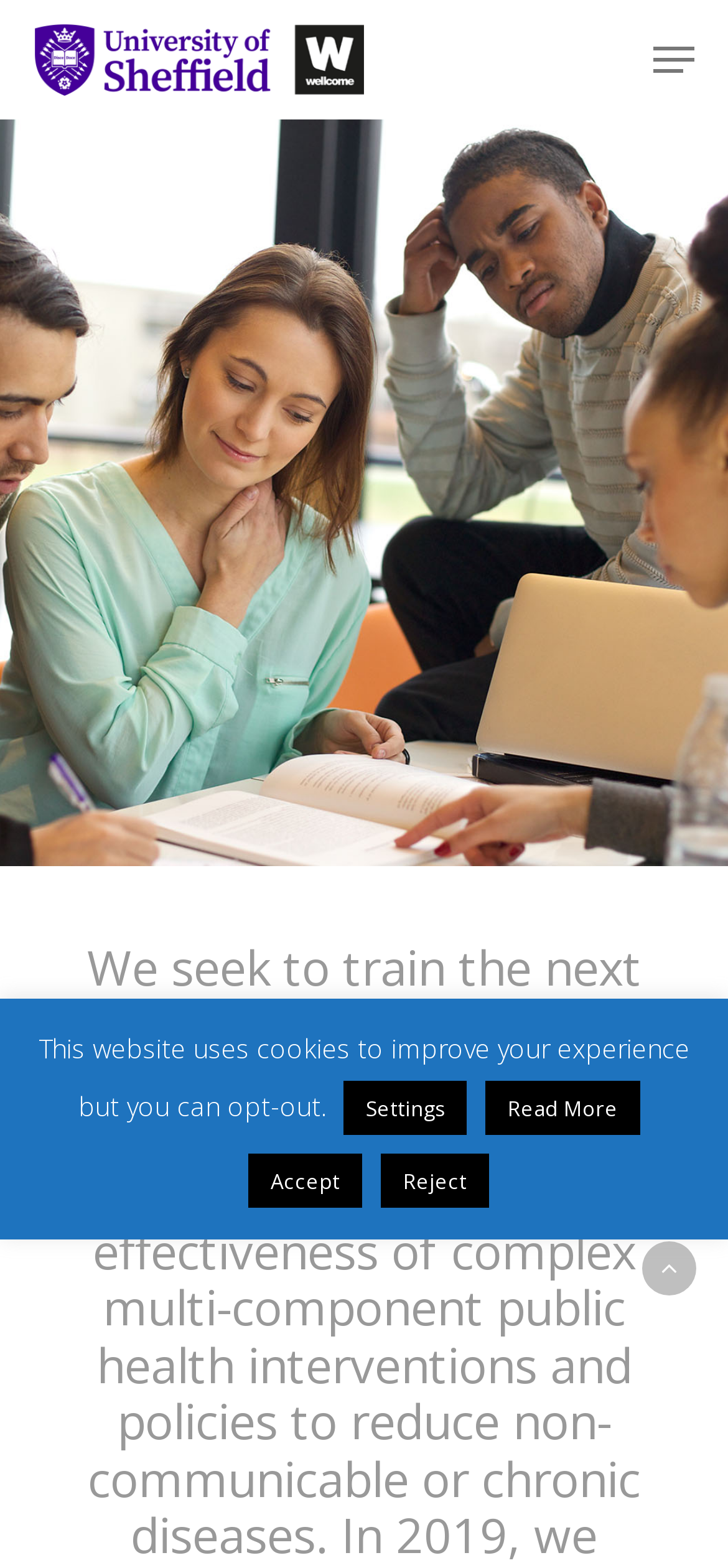Pinpoint the bounding box coordinates of the element you need to click to execute the following instruction: "view year one course". The bounding box should be represented by four float numbers between 0 and 1, in the format [left, top, right, bottom].

[0.682, 0.297, 0.858, 0.323]